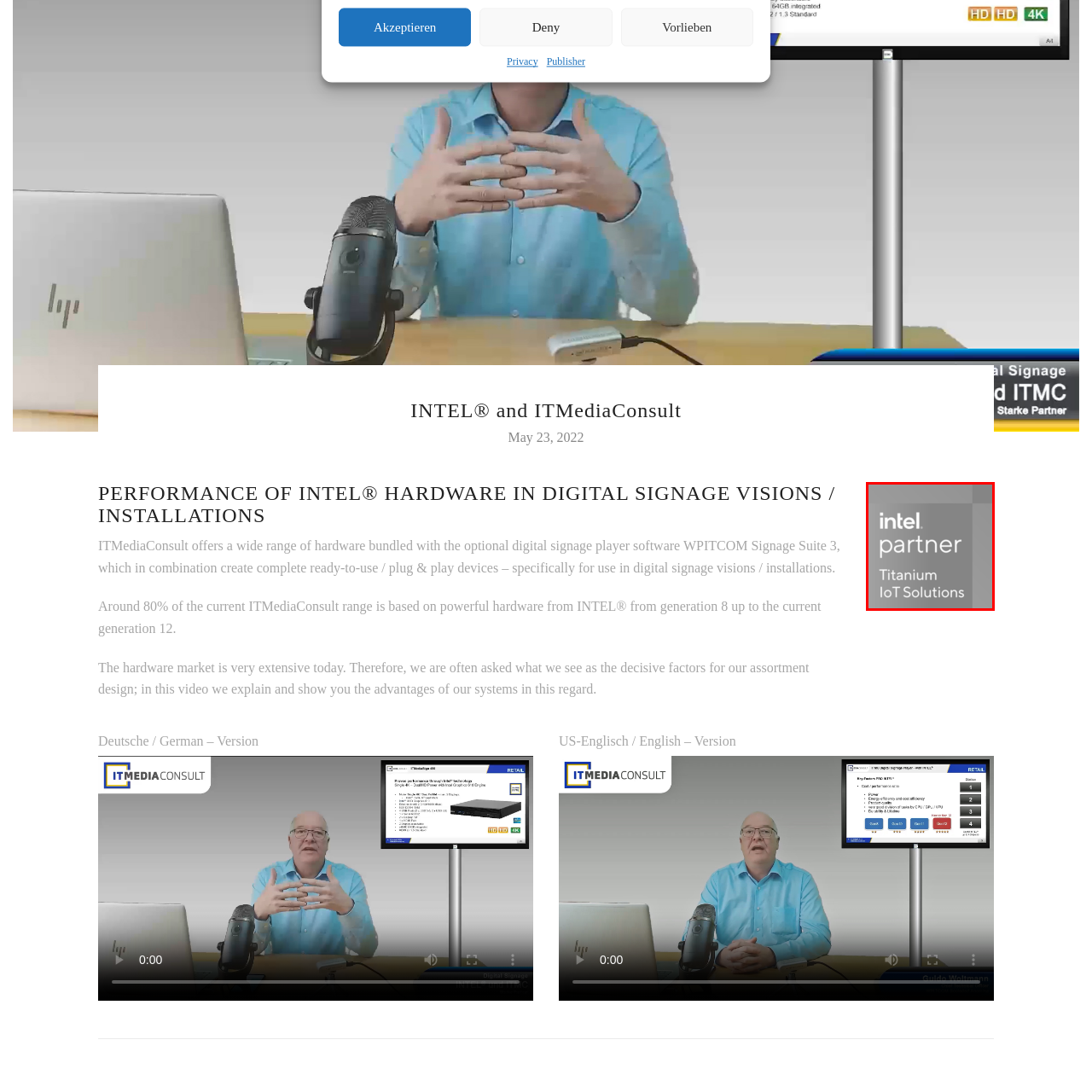Explain thoroughly what is happening in the image that is surrounded by the red box.

The image features the branding for Intel, specifically highlighting their prestigious status as a "Titanium IoT Solutions Partner." The design is monochromatic, using shades of grey, which gives it a modern and professional aesthetic. The top of the image prominently displays the Intel logo, followed by the word "partner" in a bold, clean font, establishing an official partnership. Below this, the phrase "Titanium IoT Solutions" emphasizes the advanced level of collaboration and expertise in Internet of Things (IoT) technologies. This branding is likely used to signify Intel's commitment to high-quality solutions in the rapidly evolving IoT sector, reinforcing their role as a leading player in this field.